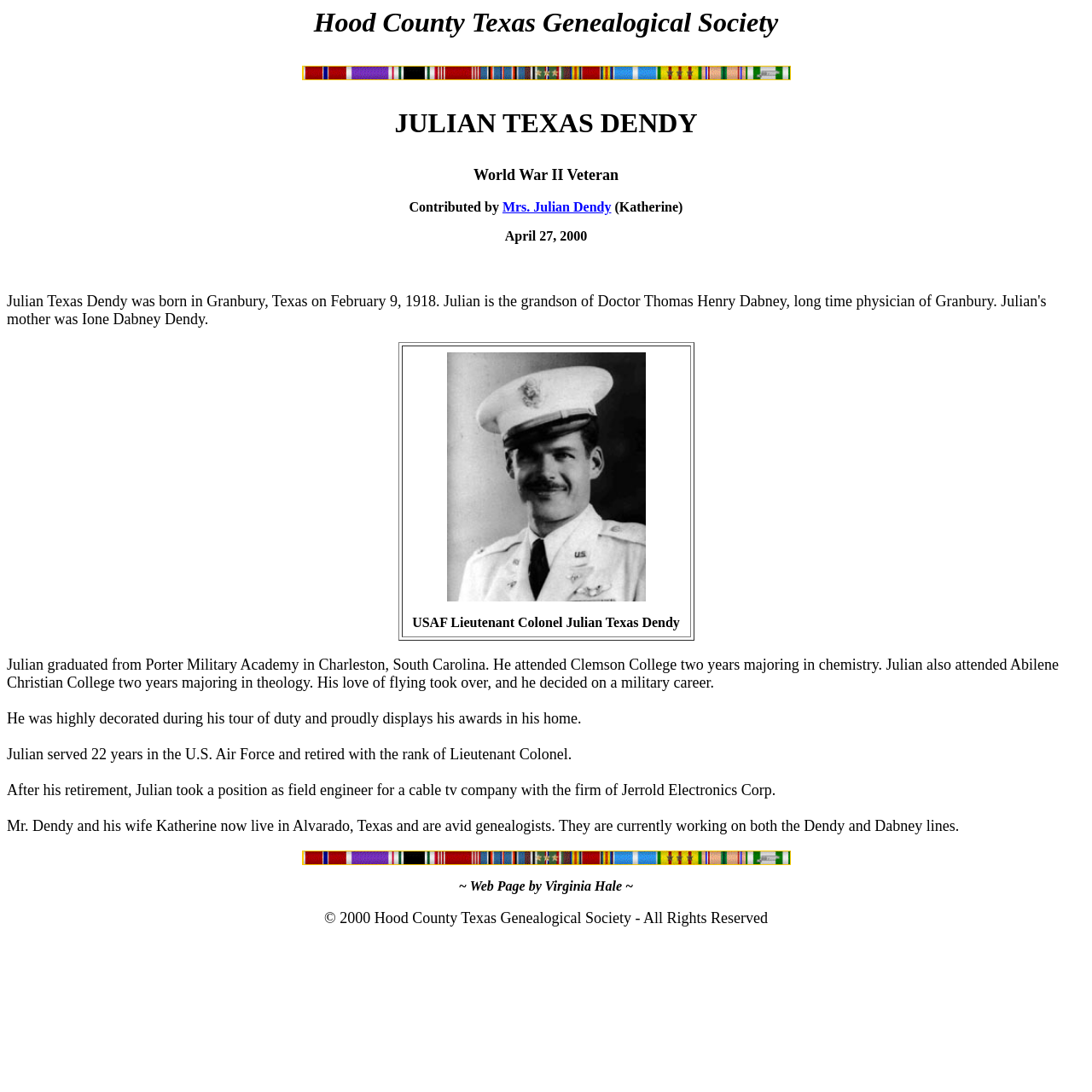What is Julian's rank in the U.S. Air Force?
Please provide a full and detailed response to the question.

The answer can be found in the LayoutTableCell element with the text 'USAF Lieutenant Colonel Julian Texas Dendy' and also in the StaticText element with the text 'Julian served 22 years in the U.S. Air Force and retired with the rank of Lieutenant Colonel'.